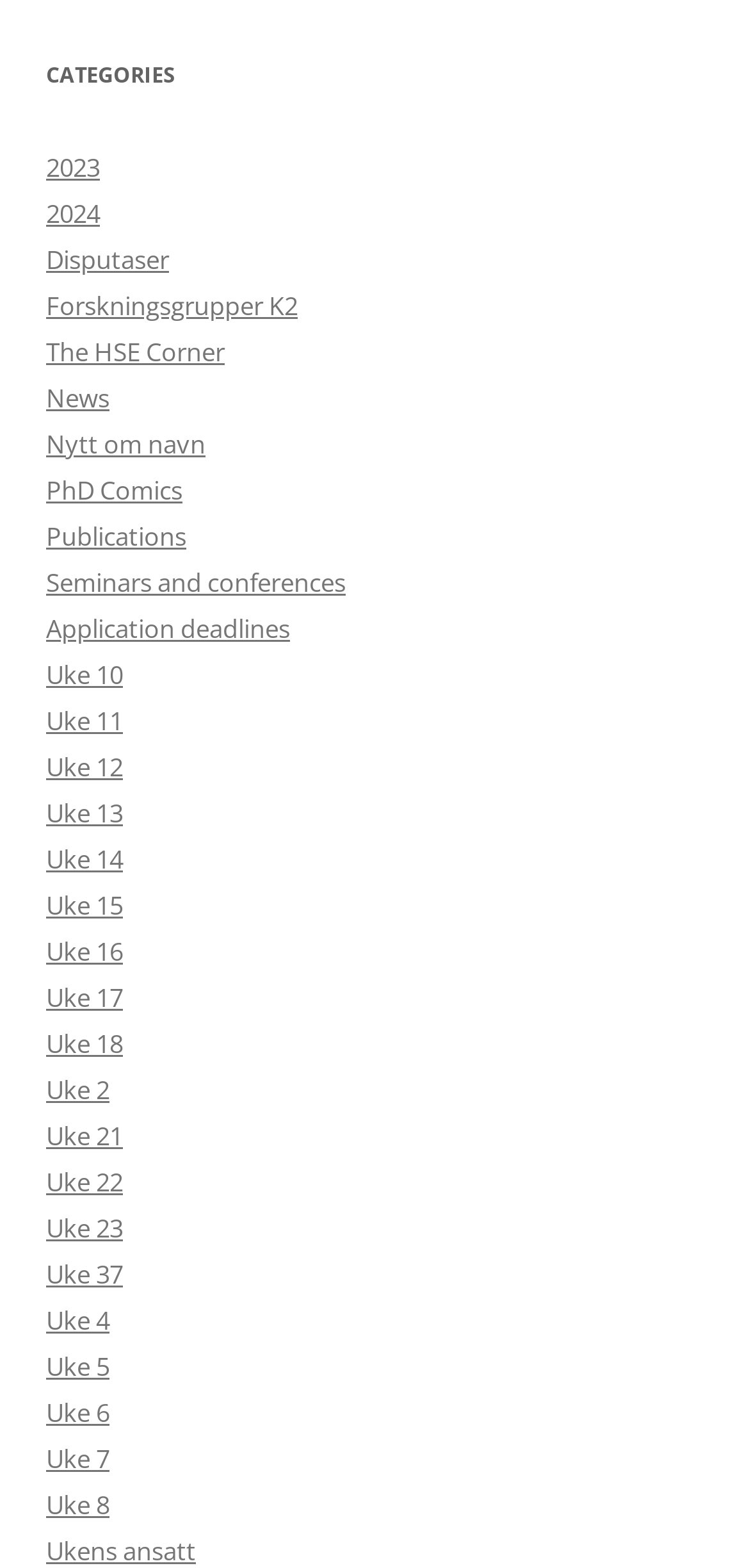What is the first category listed? Refer to the image and provide a one-word or short phrase answer.

2023